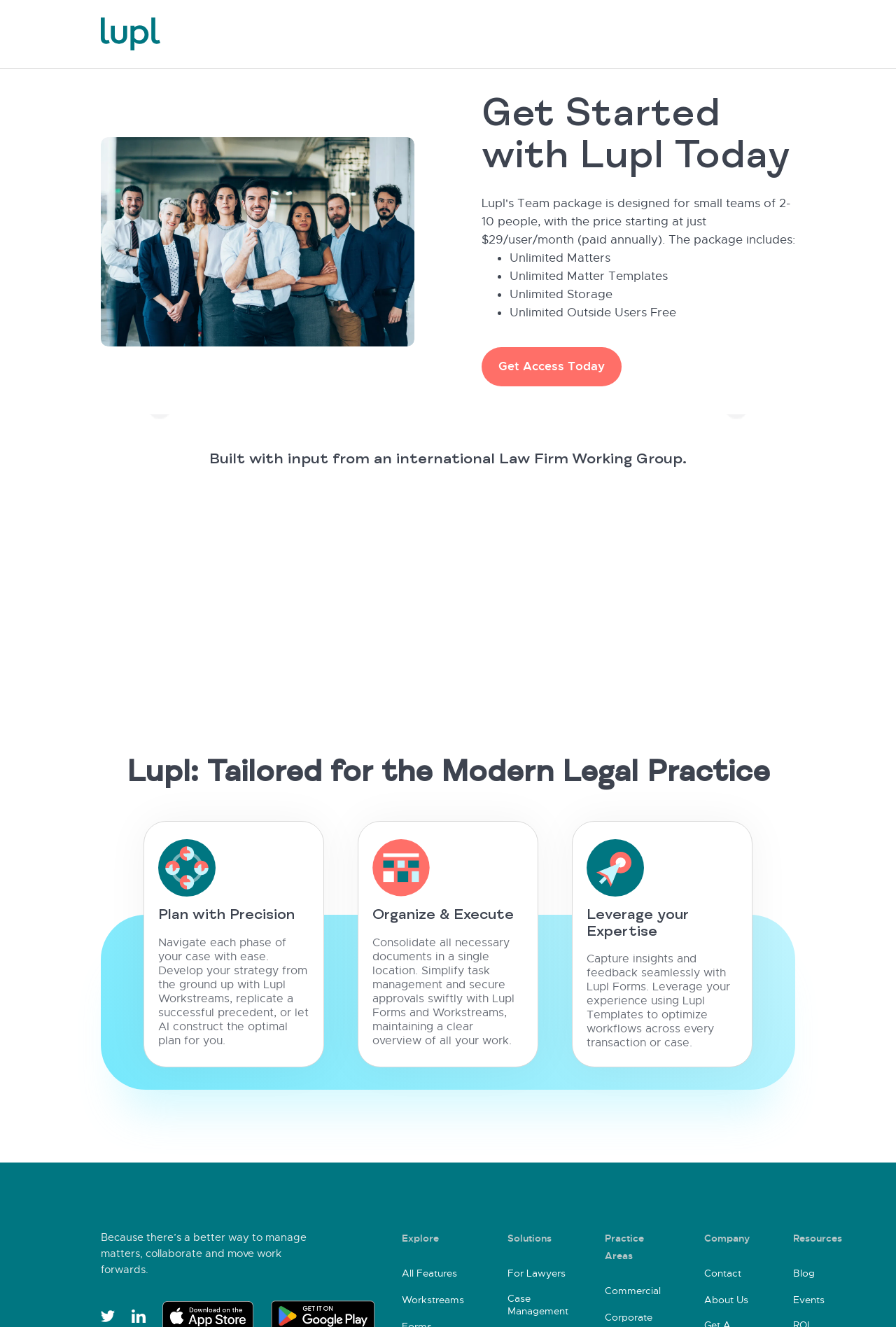Summarize the webpage with intricate details.

The webpage is about Lupl, a platform designed to simplify the way lawyers, legal teams, and legal professionals work together. At the top left corner, there is a Lupl green logo. Below the logo, there is a main section that takes up most of the page. 

In the main section, there is a prominent heading "Get Started with Lupl Today" followed by a list of four bullet points highlighting the benefits of using Lupl, including unlimited matters, unlimited matter templates, unlimited storage, and unlimited outside users for free. Below the list, there is a call-to-action button "Get Access Today". 

Further down, there is a section showcasing the input from an international Law Firm Working Group, featuring logos of several law firms, including Cooley, Corrs Chambers Westgarth, Khaitan & Co, One Essex Court, Rajah & Tann Asia, Slaughter and May, and CMS.

The next section is about Lupl's features, with three headings: "Plan with Precision", "Organize & Execute", and "Leverage your Expertise". Each heading is accompanied by a brief description and an image. The descriptions explain how Lupl's Workstreams, Forms, and Templates can help lawyers navigate each phase of their case, consolidate documents, and capture insights and feedback.

At the bottom of the page, there is a section with several links to explore Lupl's features, solutions, practice areas, company information, and resources. The links are organized under headings such as "Explore", "Solutions", "Practice Areas", "Company", and "Resources". There are also social media links to Twitter and LinkedIn, as well as app store icons.